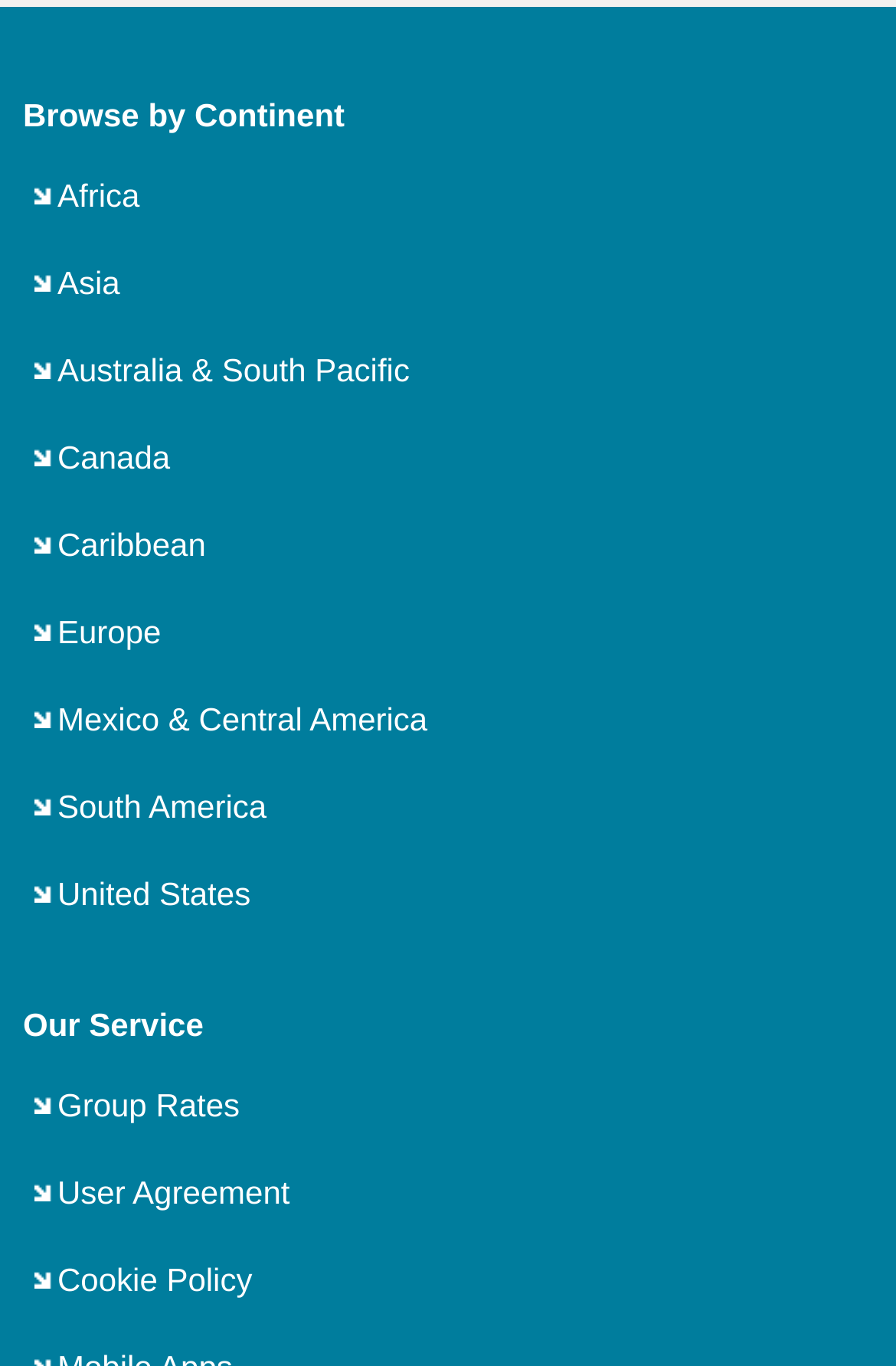Using floating point numbers between 0 and 1, provide the bounding box coordinates in the format (top-left x, top-left y, bottom-right x, bottom-right y). Locate the UI element described here: Group Rates

[0.064, 0.796, 0.268, 0.823]